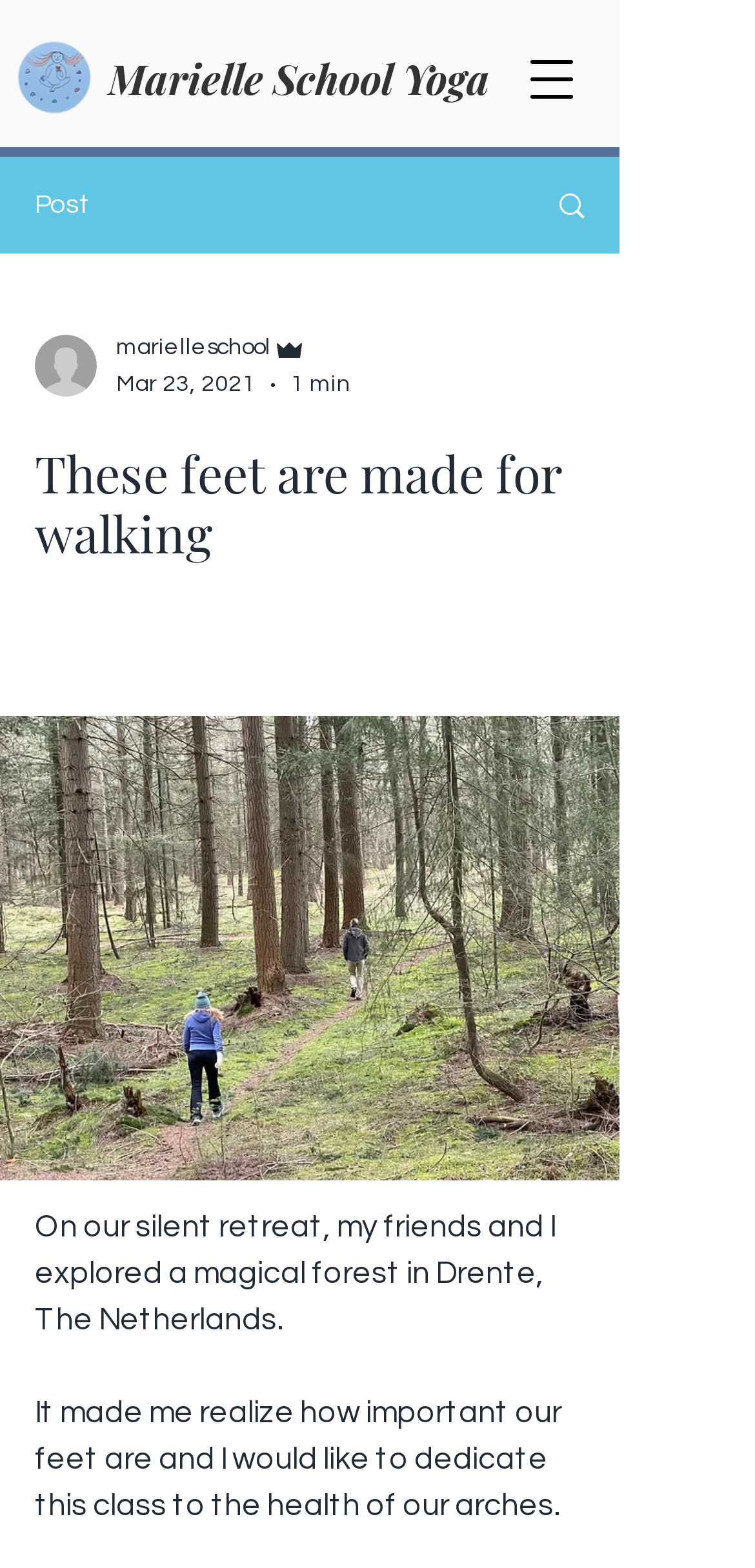Based on the element description Search, identify the bounding box coordinates for the UI element. The coordinates should be in the format (top-left x, top-left y, bottom-right x, bottom-right y) and within the 0 to 1 range.

[0.695, 0.101, 0.818, 0.16]